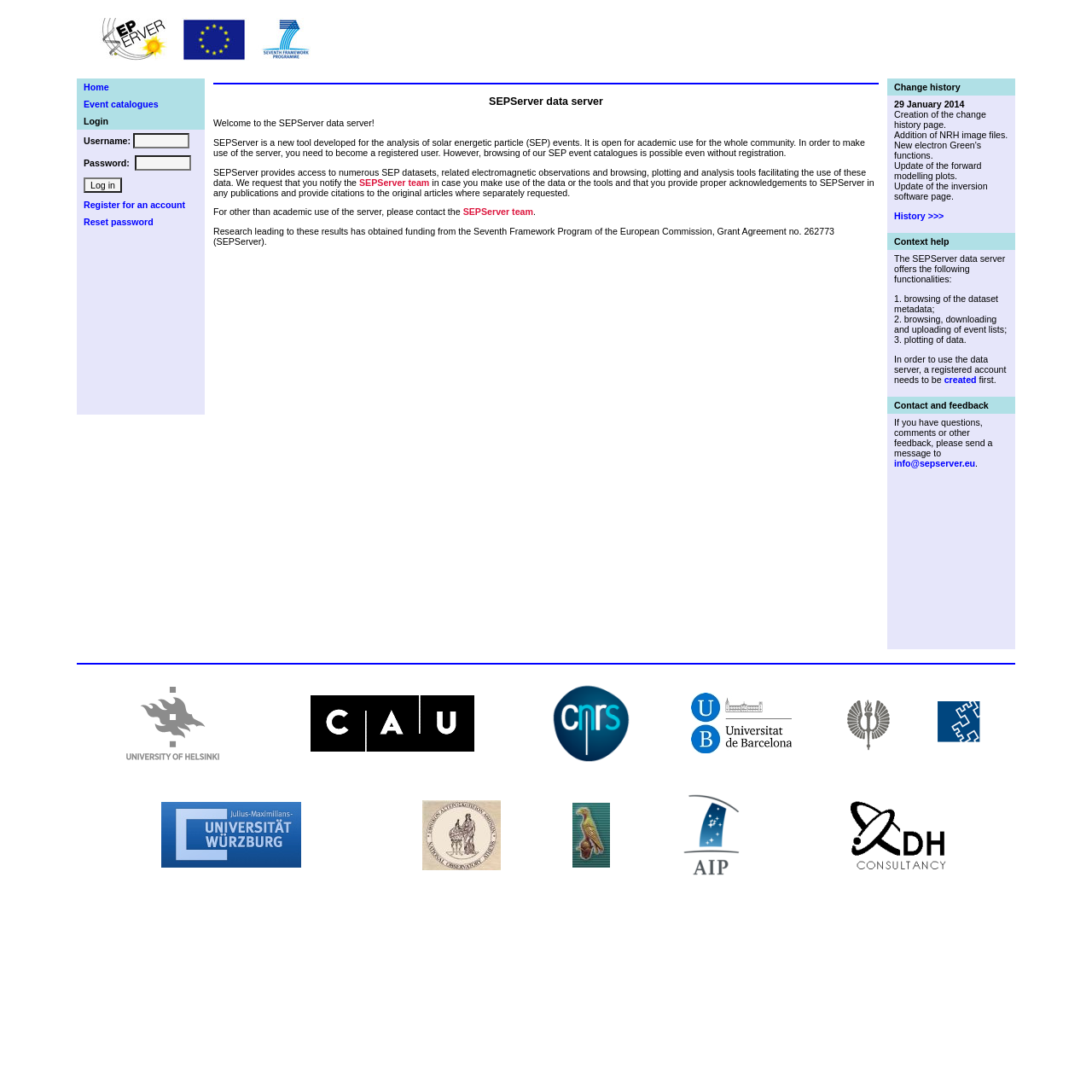Highlight the bounding box of the UI element that corresponds to this description: "Brochures & Posters".

None